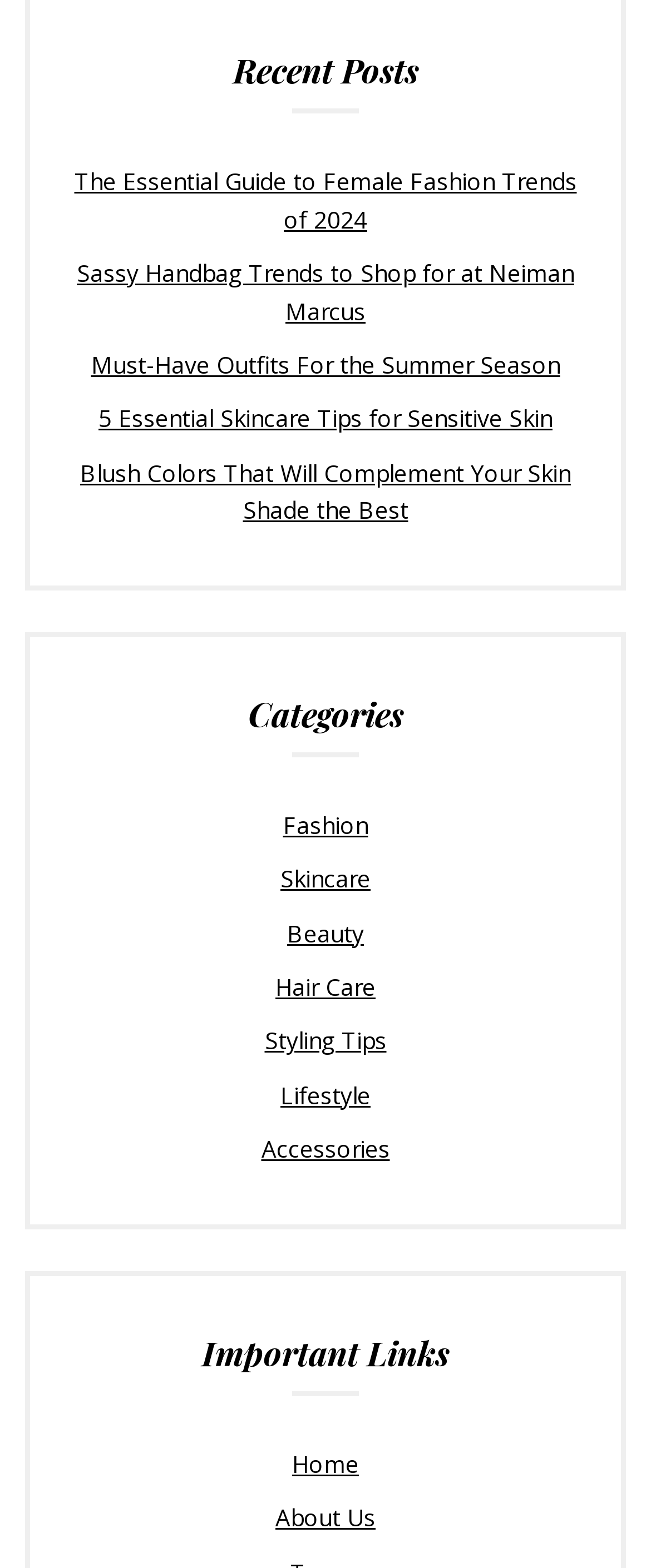What is the title of the first recent post?
Please provide a comprehensive answer based on the visual information in the image.

I looked at the first link under the 'Recent Posts' heading, which has the text 'The Essential Guide to Female Fashion Trends of 2024'.